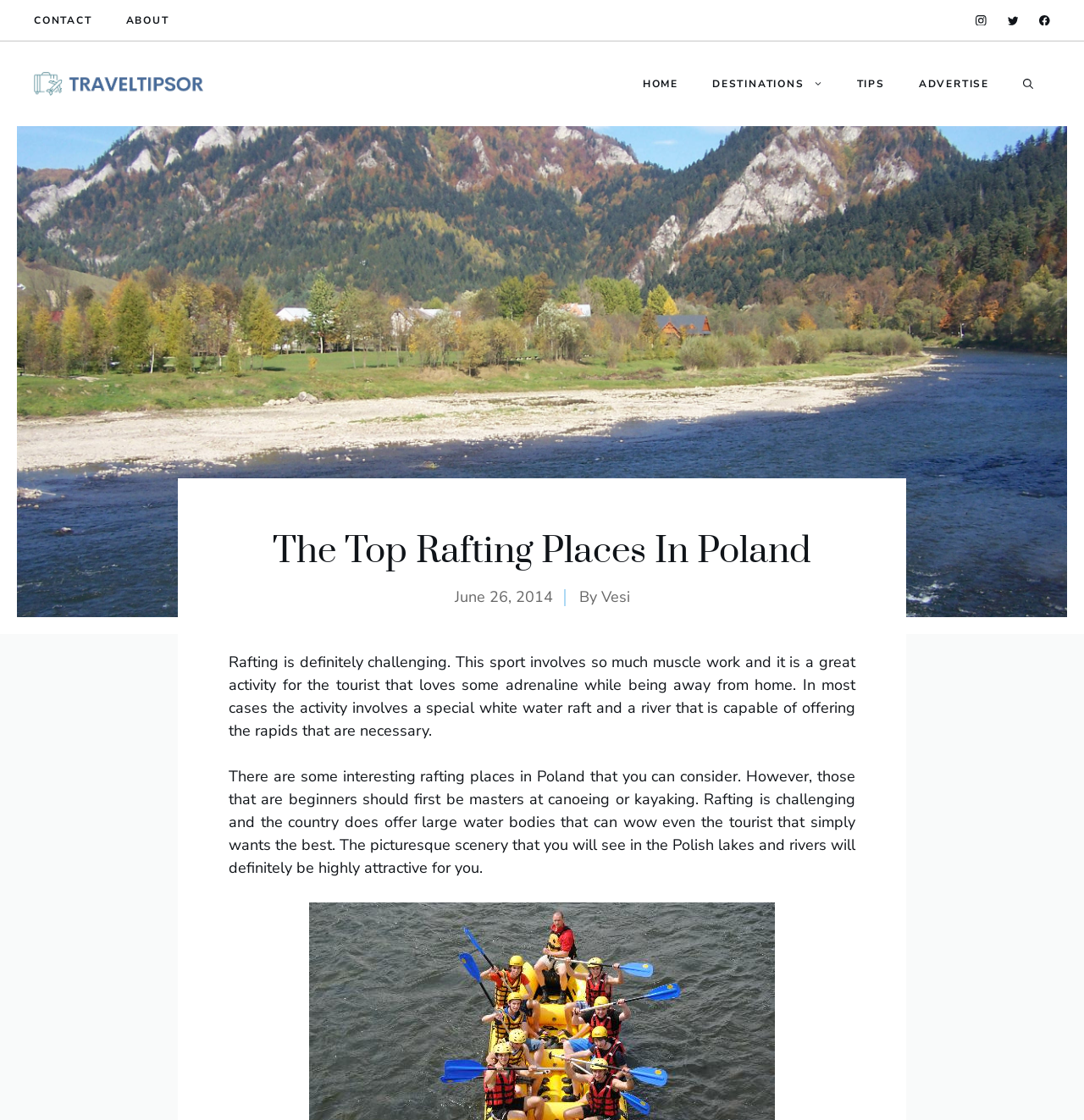Please identify the bounding box coordinates of the element's region that needs to be clicked to fulfill the following instruction: "Click on CONTACT". The bounding box coordinates should consist of four float numbers between 0 and 1, i.e., [left, top, right, bottom].

[0.031, 0.011, 0.085, 0.025]